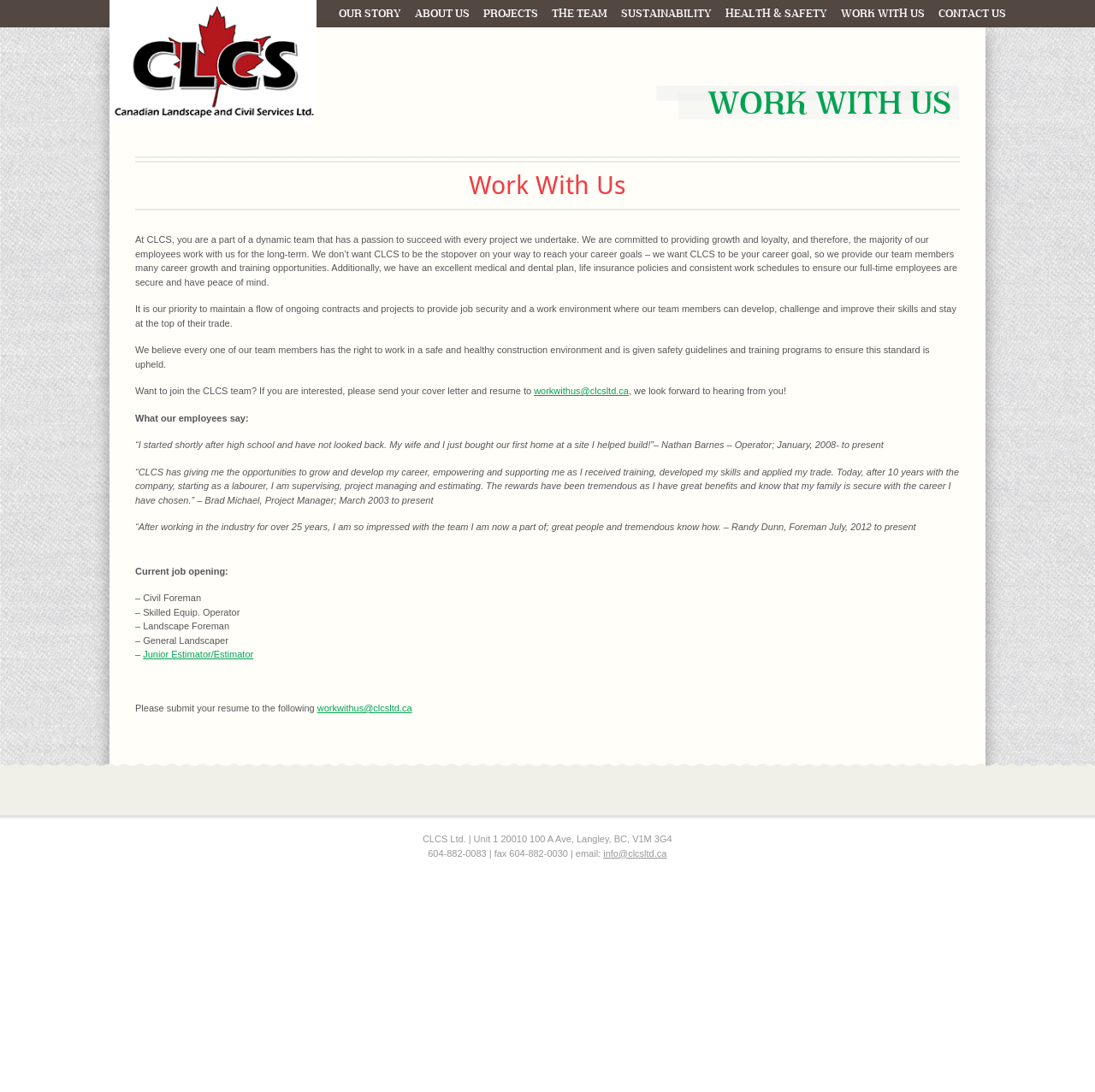Given the element description Health & Safety, identify the bounding box coordinates for the UI element on the webpage screenshot. The format should be (top-left x, top-left y, bottom-right x, bottom-right y), with values between 0 and 1.

[0.656, 0.0, 0.762, 0.025]